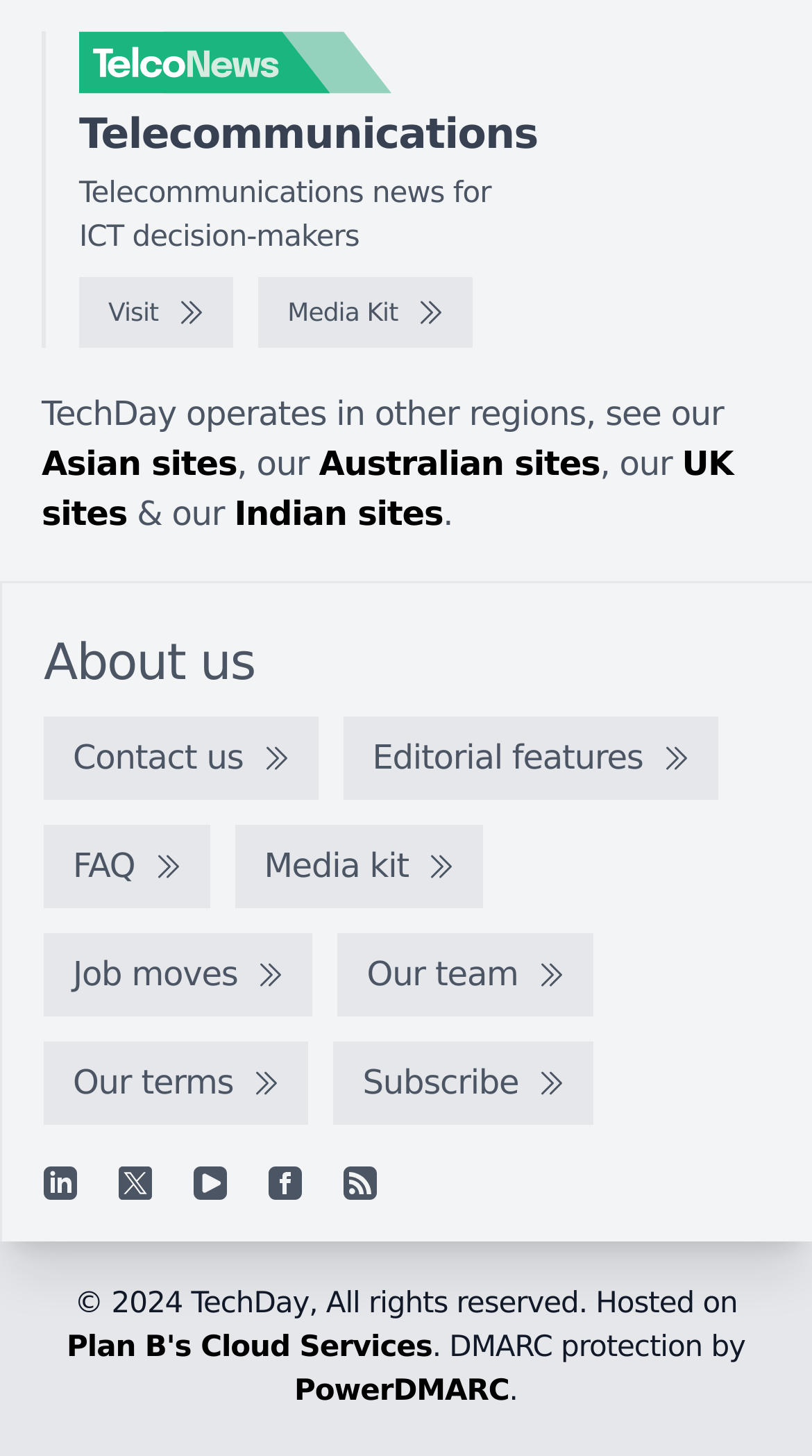Please respond in a single word or phrase: 
How many regions does TechDay operate in?

4